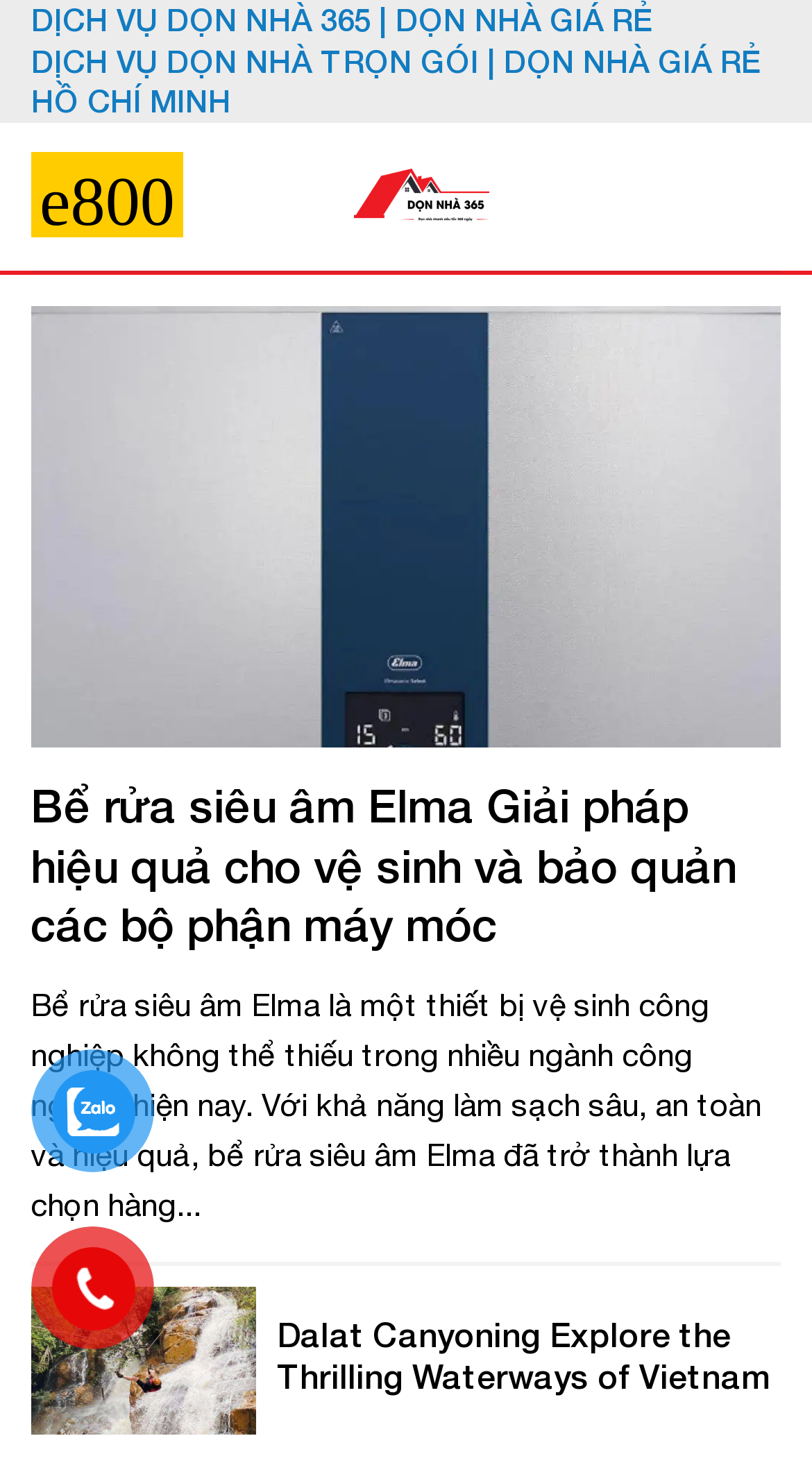How many links are in the menu?
Refer to the screenshot and respond with a concise word or phrase.

2